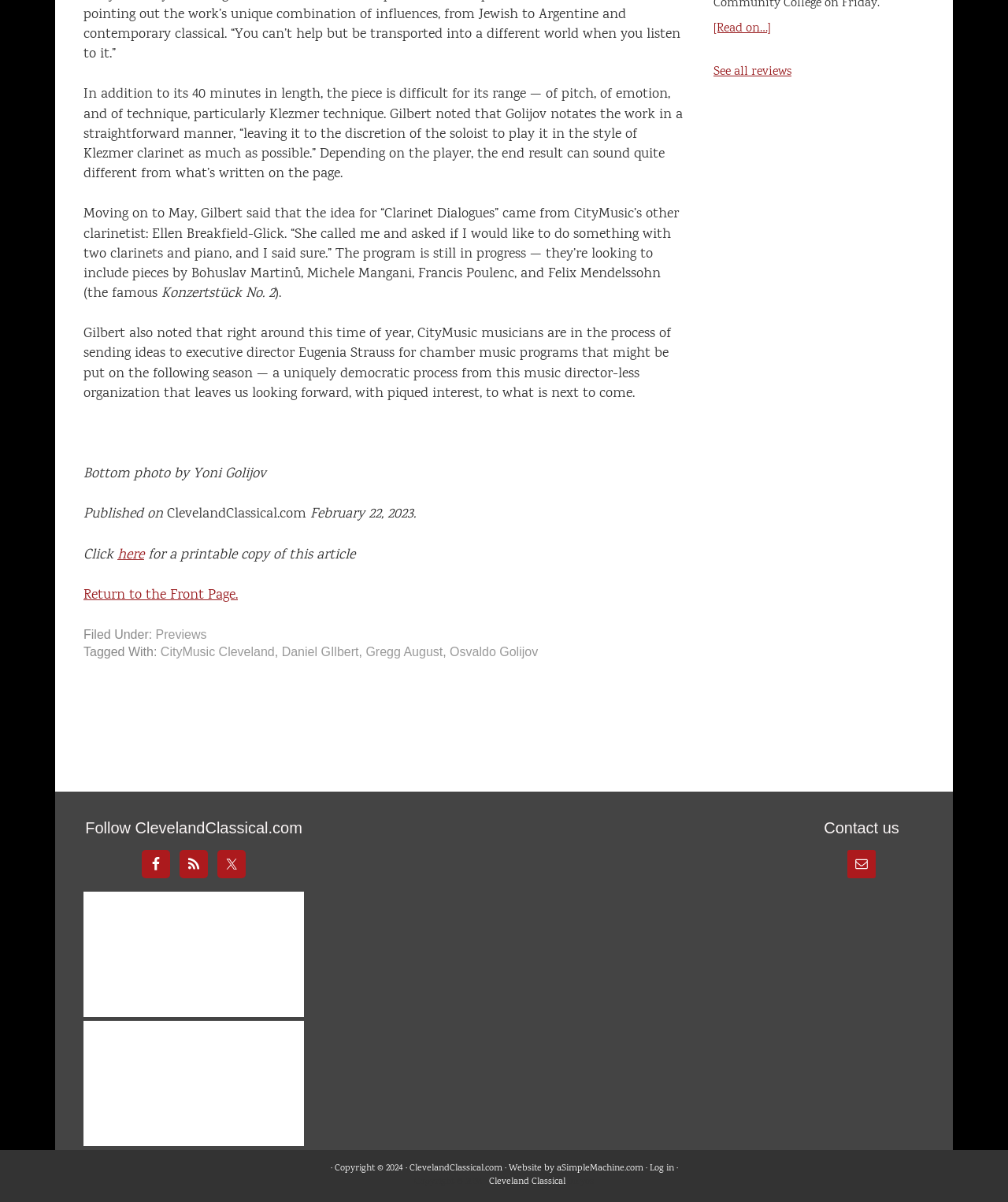What is the name of the music director-less organization?
Based on the image, provide a one-word or brief-phrase response.

CityMusic